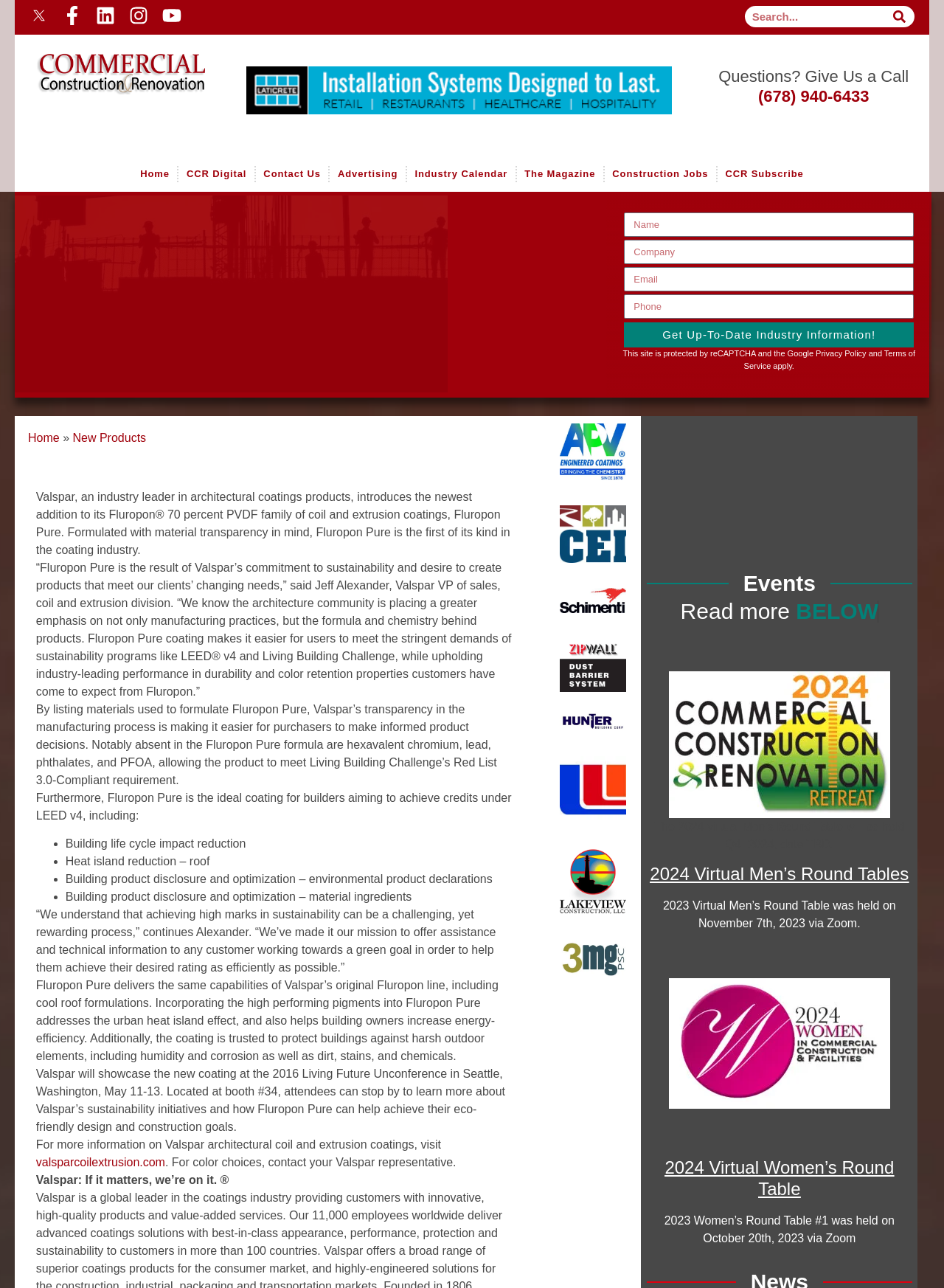What is the website for Valspar architectural coil and extrusion coatings?
Look at the image and answer the question with a single word or phrase.

valsparcoilextrusion.com